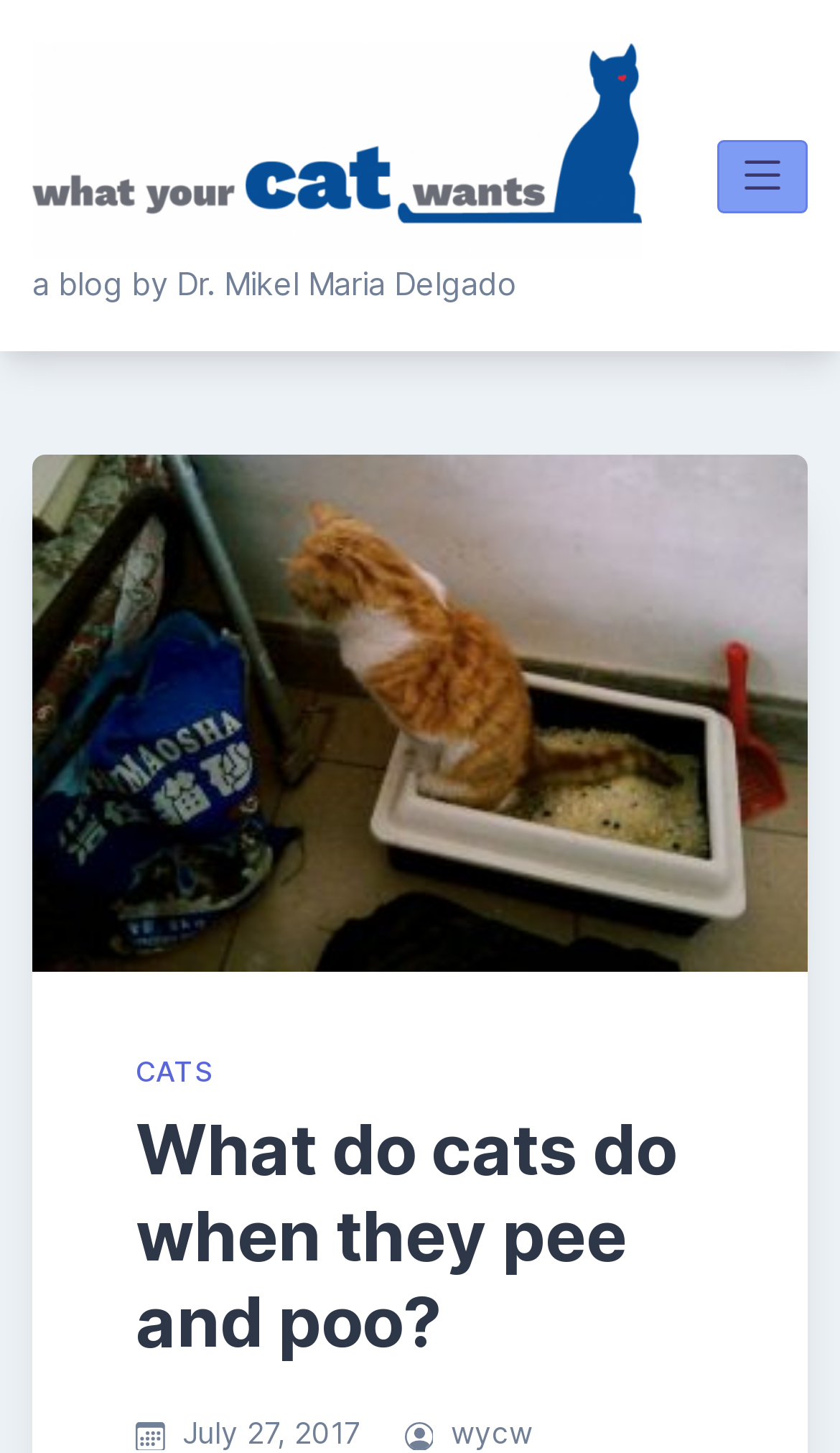Find the UI element described as: "July 27, 2017March 28, 2021" and predict its bounding box coordinates. Ensure the coordinates are four float numbers between 0 and 1, [left, top, right, bottom].

[0.217, 0.975, 0.43, 0.999]